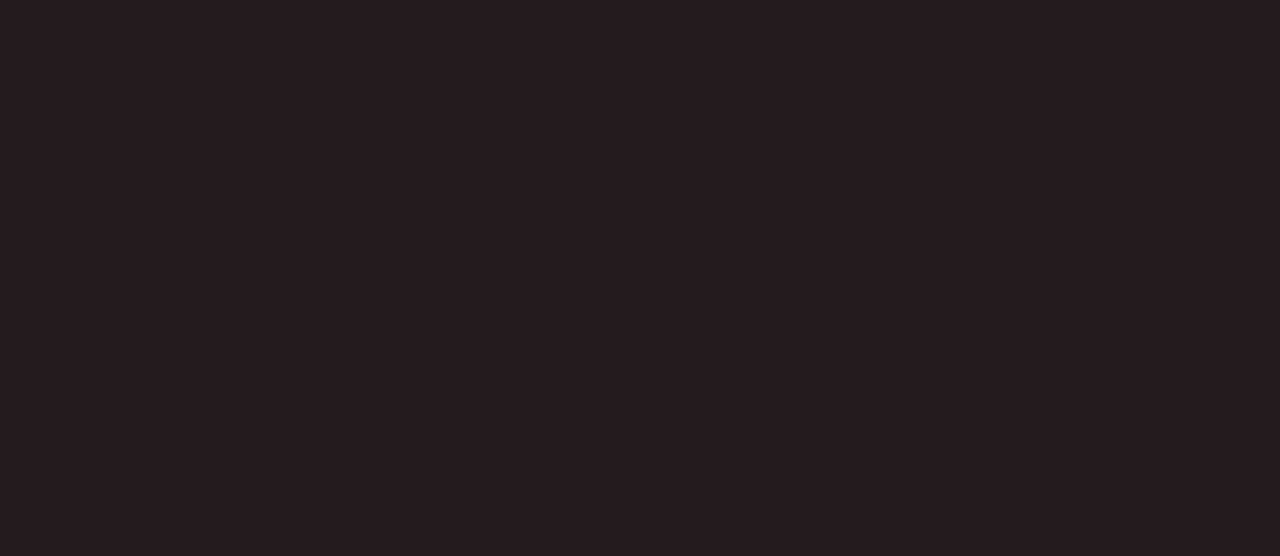Pinpoint the bounding box coordinates of the clickable element needed to complete the instruction: "Read the PRIVACY POLICY". The coordinates should be provided as four float numbers between 0 and 1: [left, top, right, bottom].

[0.667, 0.893, 0.752, 0.917]